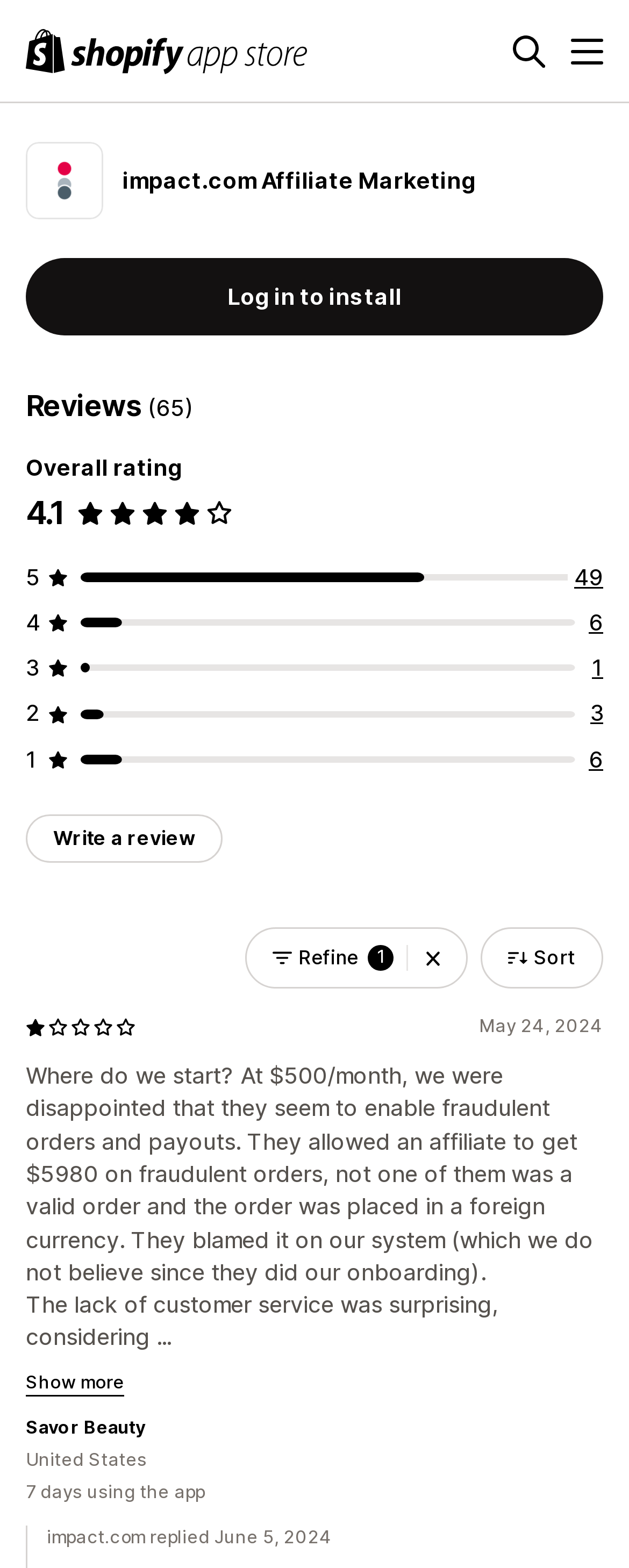Pinpoint the bounding box coordinates of the area that should be clicked to complete the following instruction: "Clear filters". The coordinates must be given as four float numbers between 0 and 1, i.e., [left, top, right, bottom].

[0.646, 0.592, 0.731, 0.629]